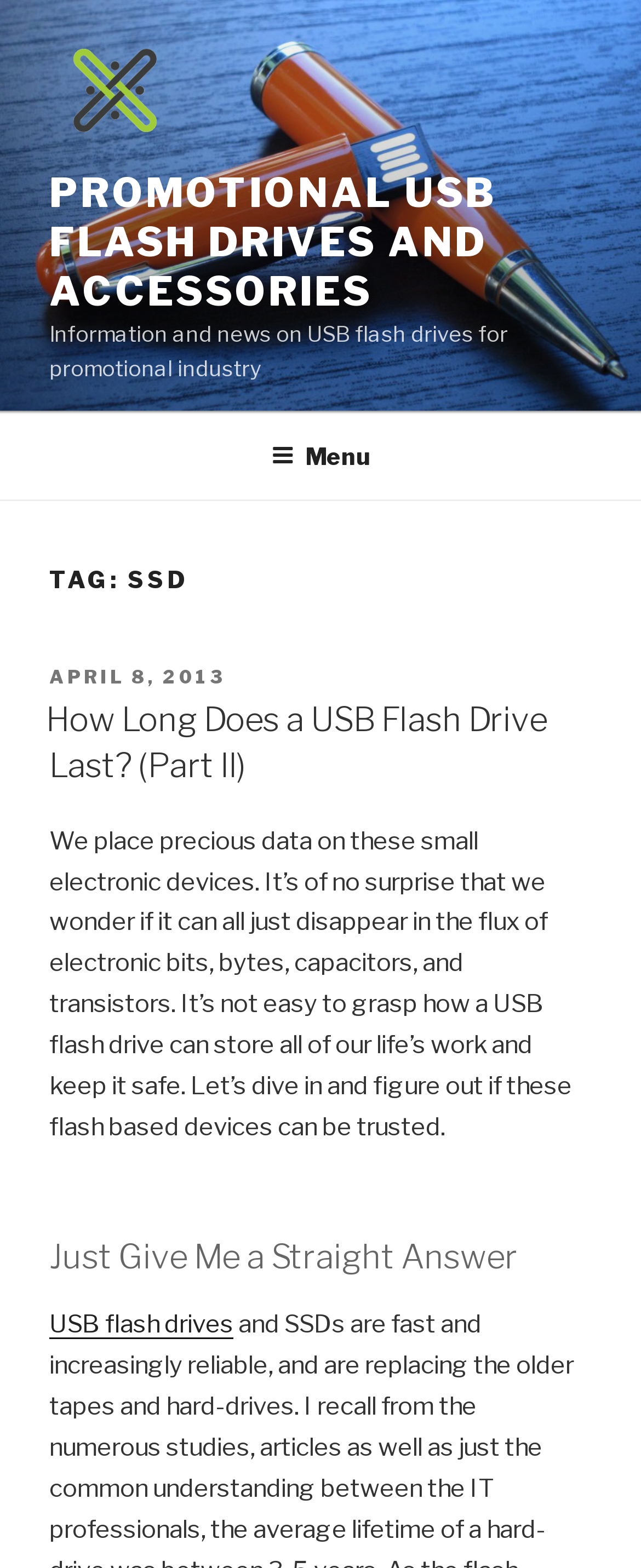Locate the bounding box of the UI element defined by this description: "April 8, 2013April 13, 2013". The coordinates should be given as four float numbers between 0 and 1, formatted as [left, top, right, bottom].

[0.077, 0.424, 0.351, 0.439]